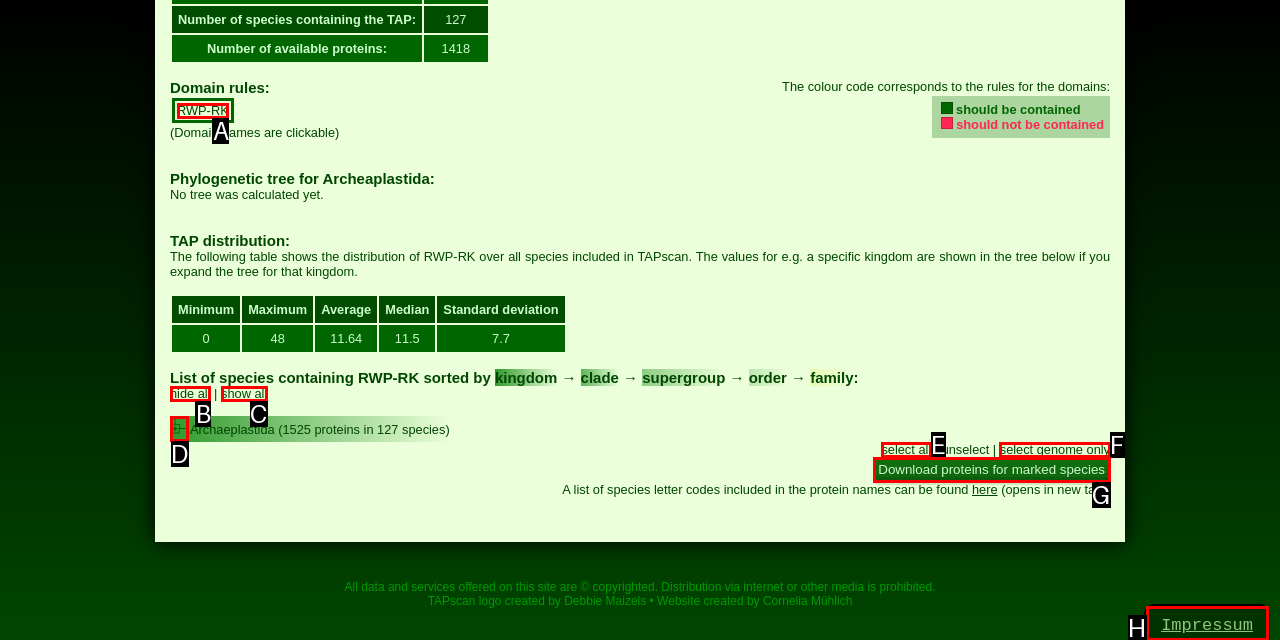Determine which option fits the following description: Iona Housing Partnership
Answer with the corresponding option's letter directly.

None